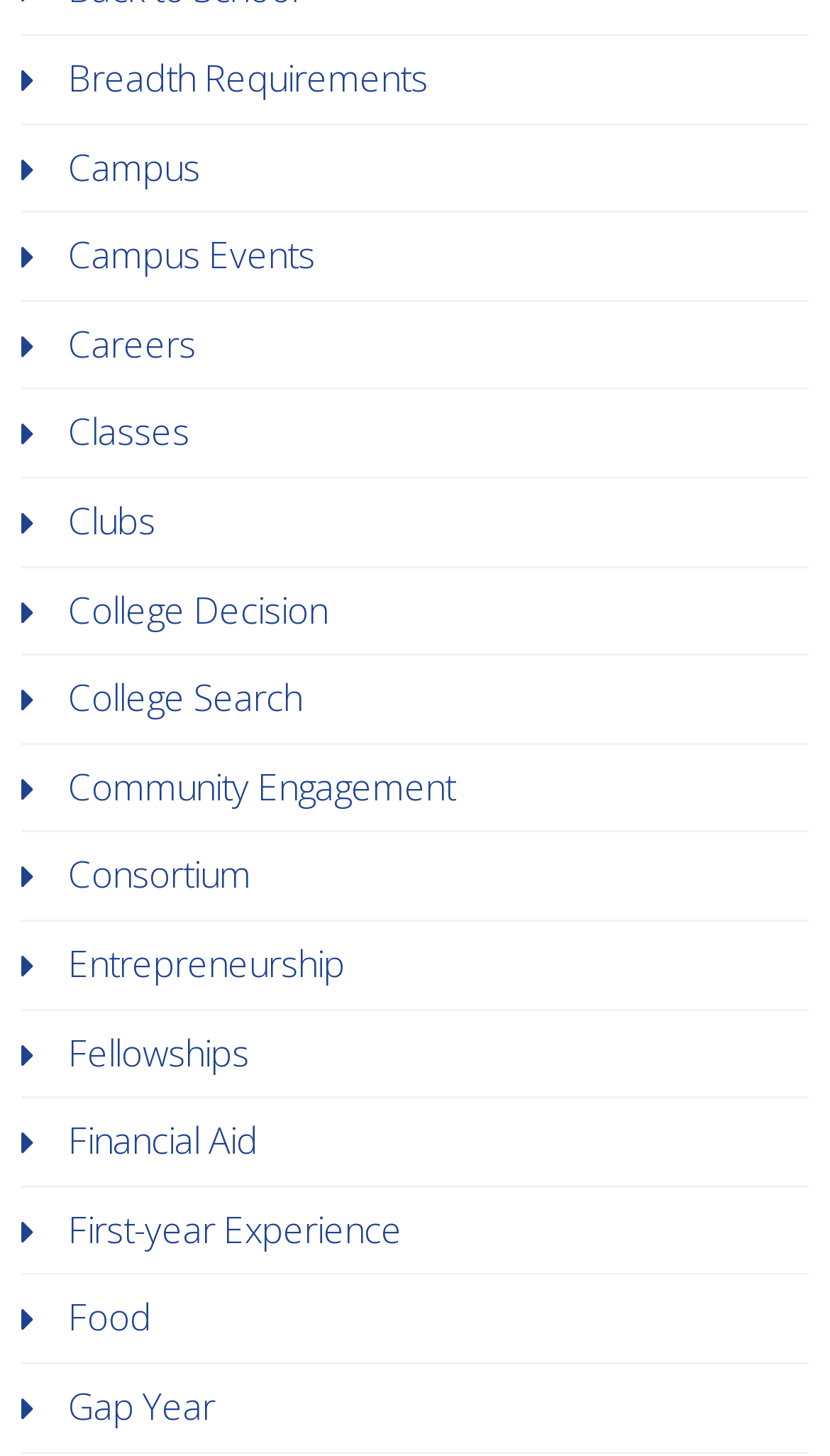Indicate the bounding box coordinates of the clickable region to achieve the following instruction: "Explore campus events."

[0.082, 0.158, 0.379, 0.192]